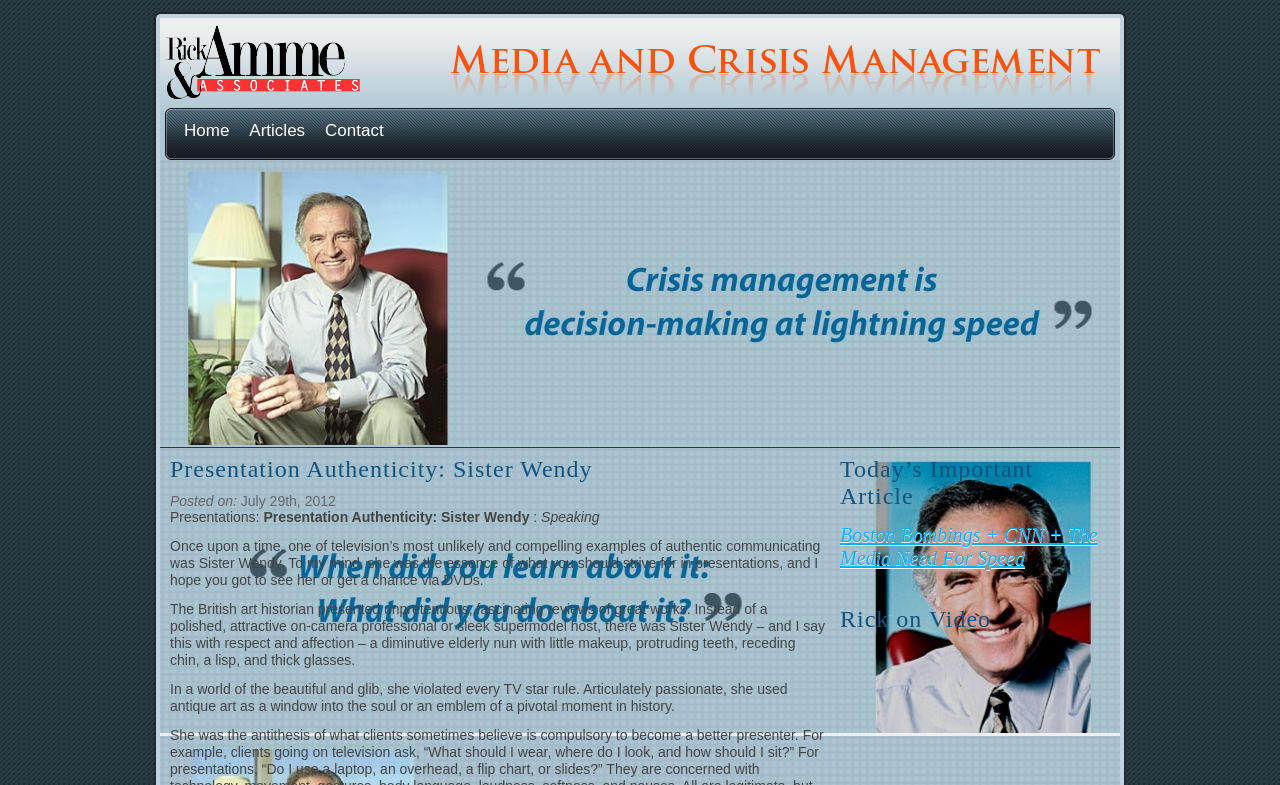Can you look at the image and give a comprehensive answer to the question:
What is the date of the post?

The date of the post can be found in the text 'Posted on: July 29th, 2012' which is located below the heading 'Presentation Authenticity: Sister Wendy'.